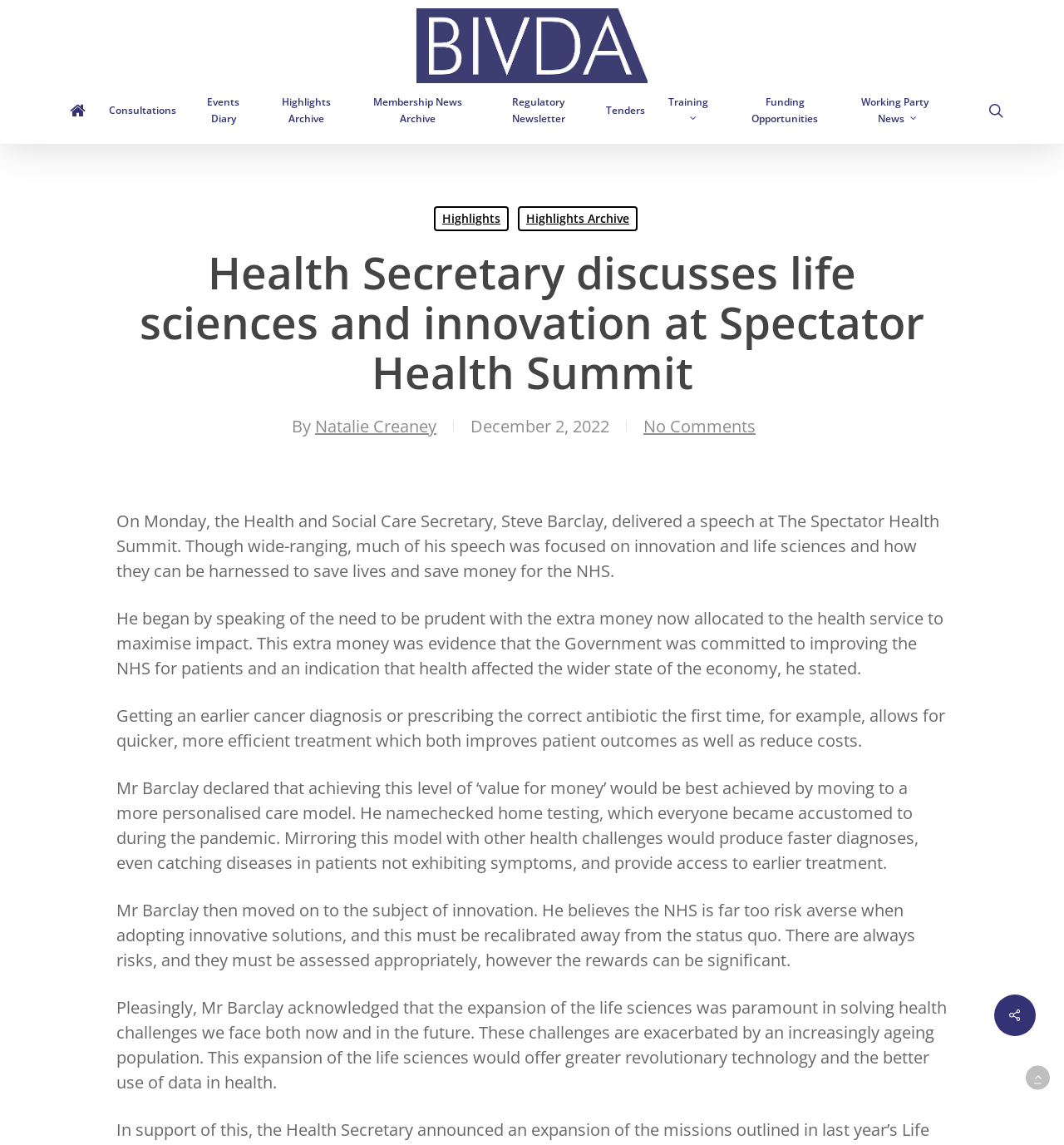Find the bounding box coordinates for the area that must be clicked to perform this action: "Click BIVDA Newsletter".

[0.392, 0.007, 0.608, 0.073]